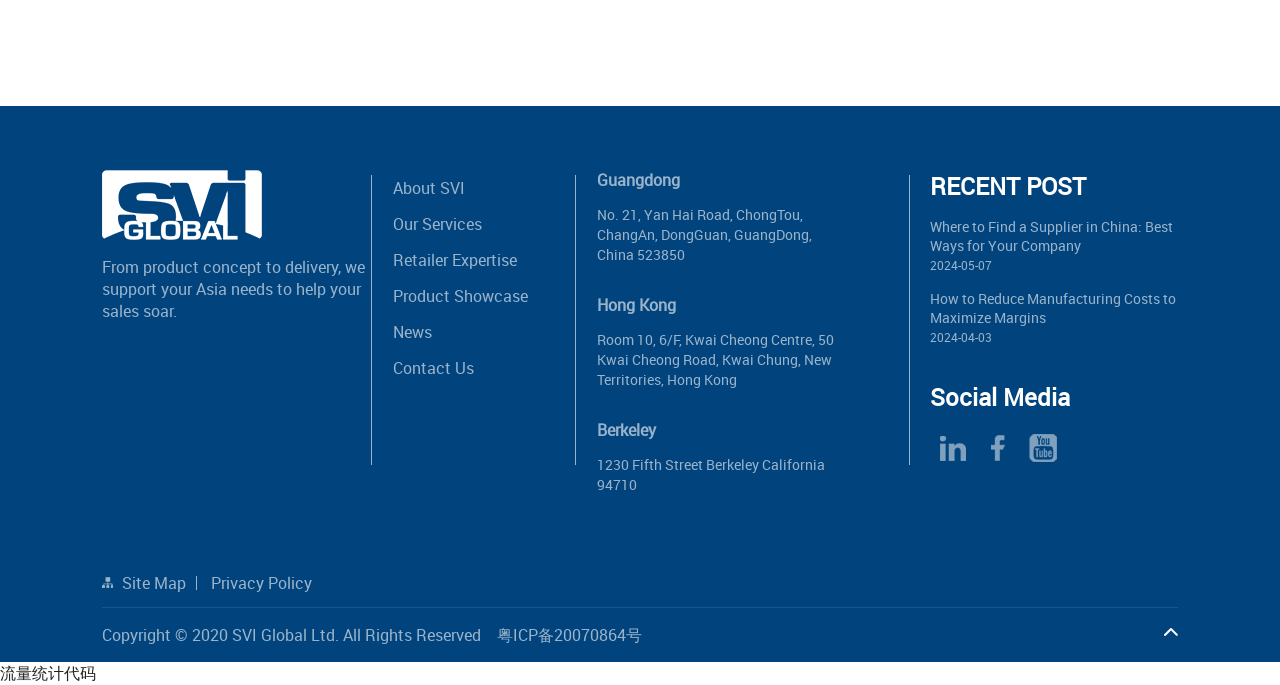What is the latest news article?
Refer to the image and give a detailed answer to the question.

The latest news article can be found in the 'RECENT POST' section, which lists two articles. The latest one is 'Where to Find a Supplier in China: Best Ways for Your Company', dated 2024-05-07.